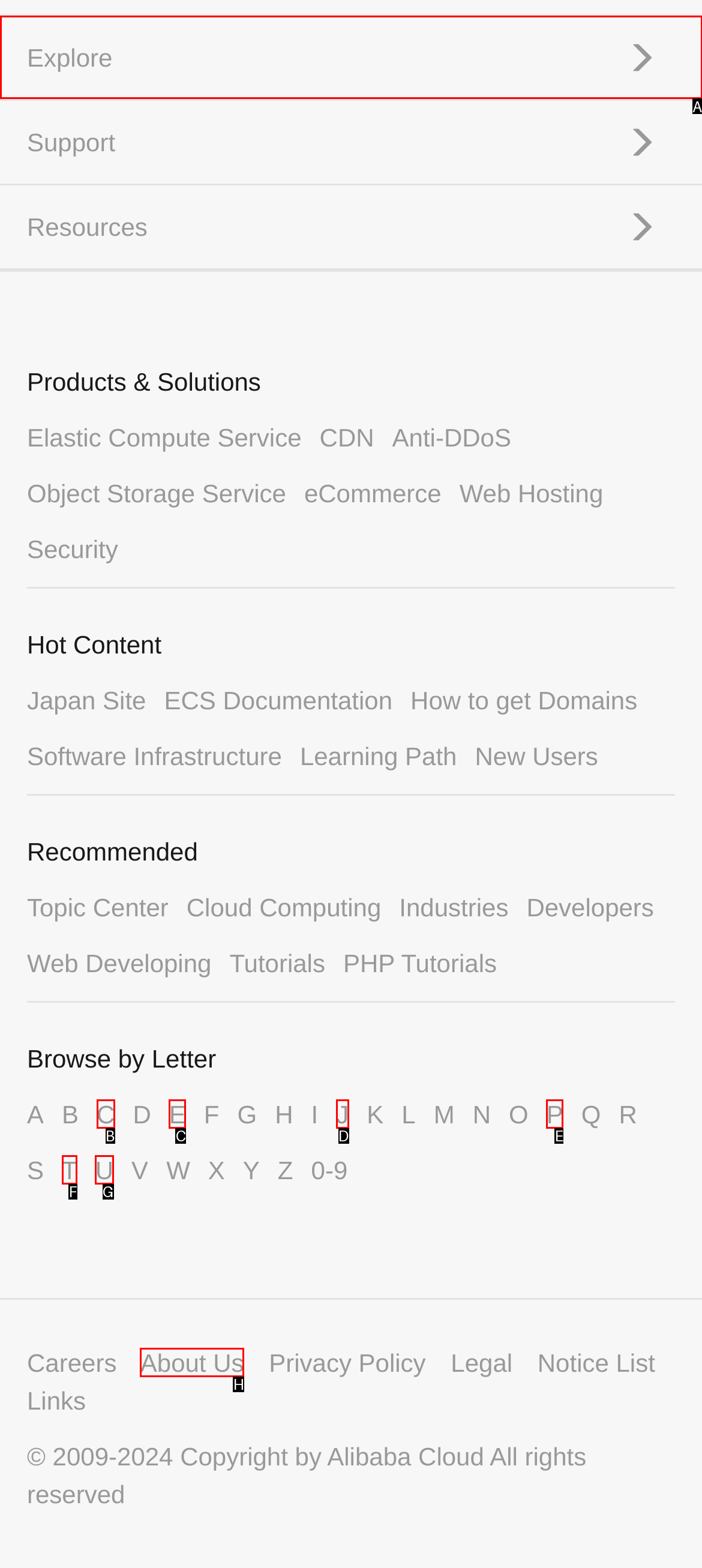Identify the correct letter of the UI element to click for this task: Explore
Respond with the letter from the listed options.

A